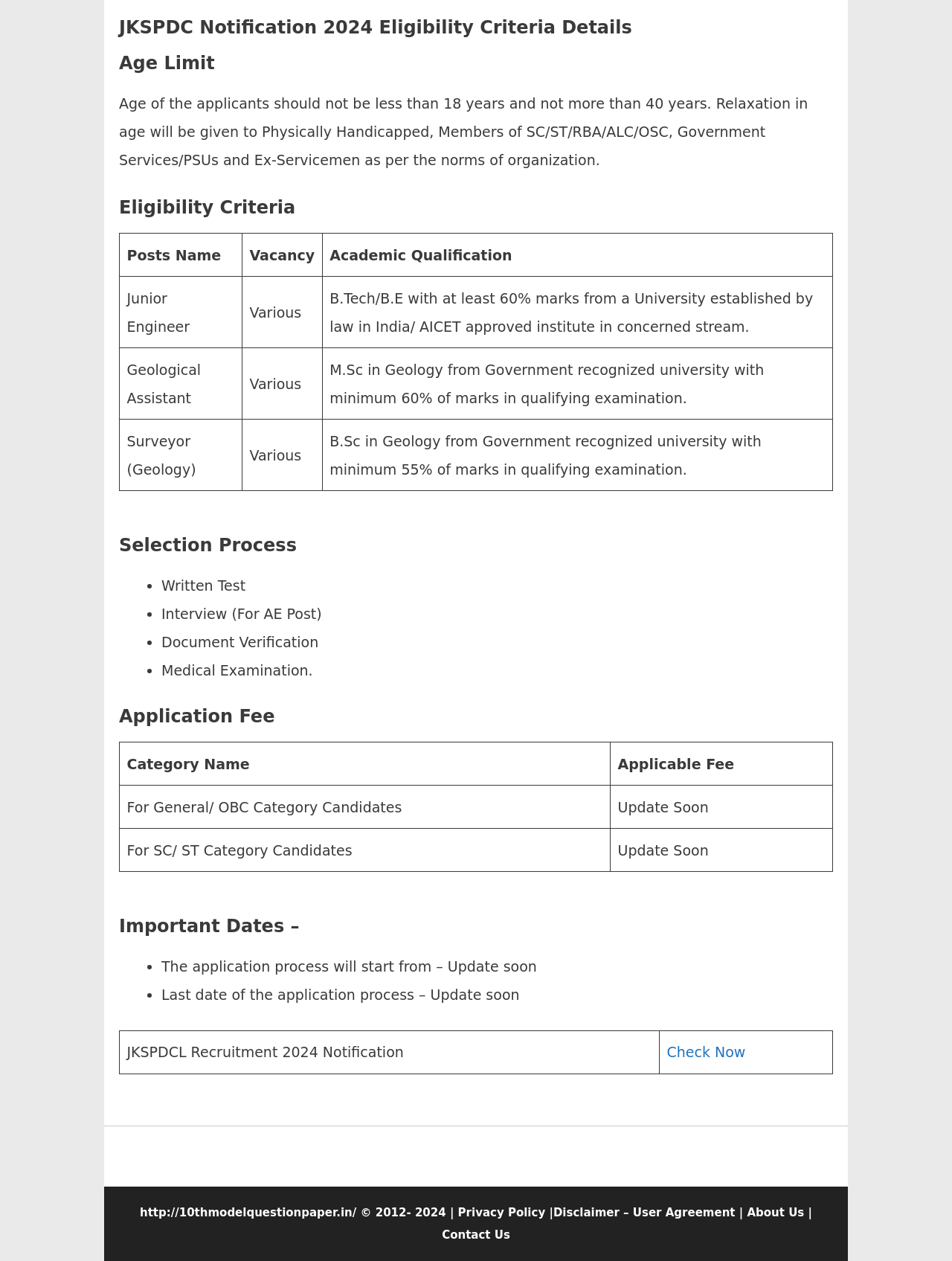What is the website's copyright information?
Examine the image and give a concise answer in one word or a short phrase.

2012-2024